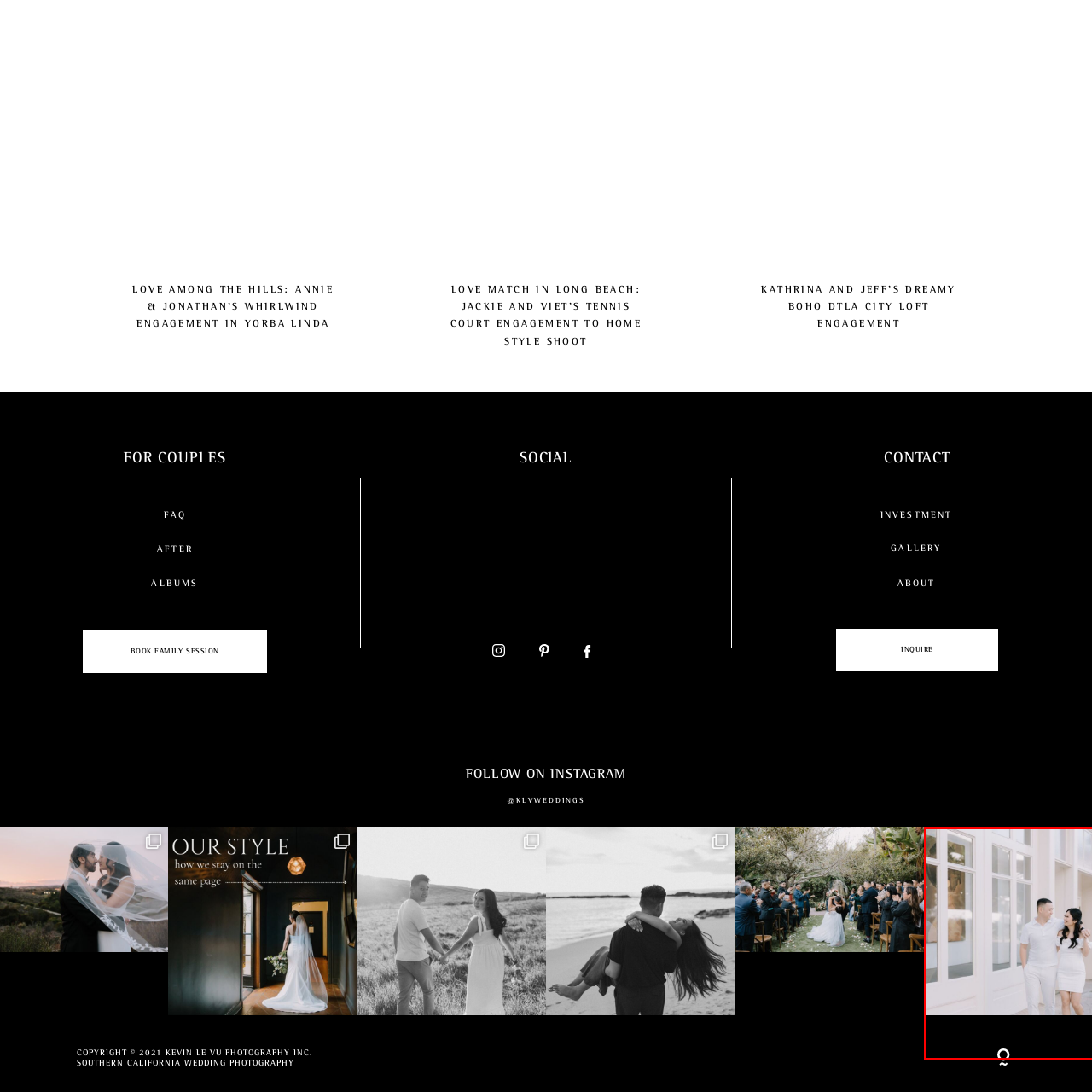Inspect the picture enclosed by the red border, What is the atmosphere of the scene? Provide your answer as a single word or phrase.

Romantic